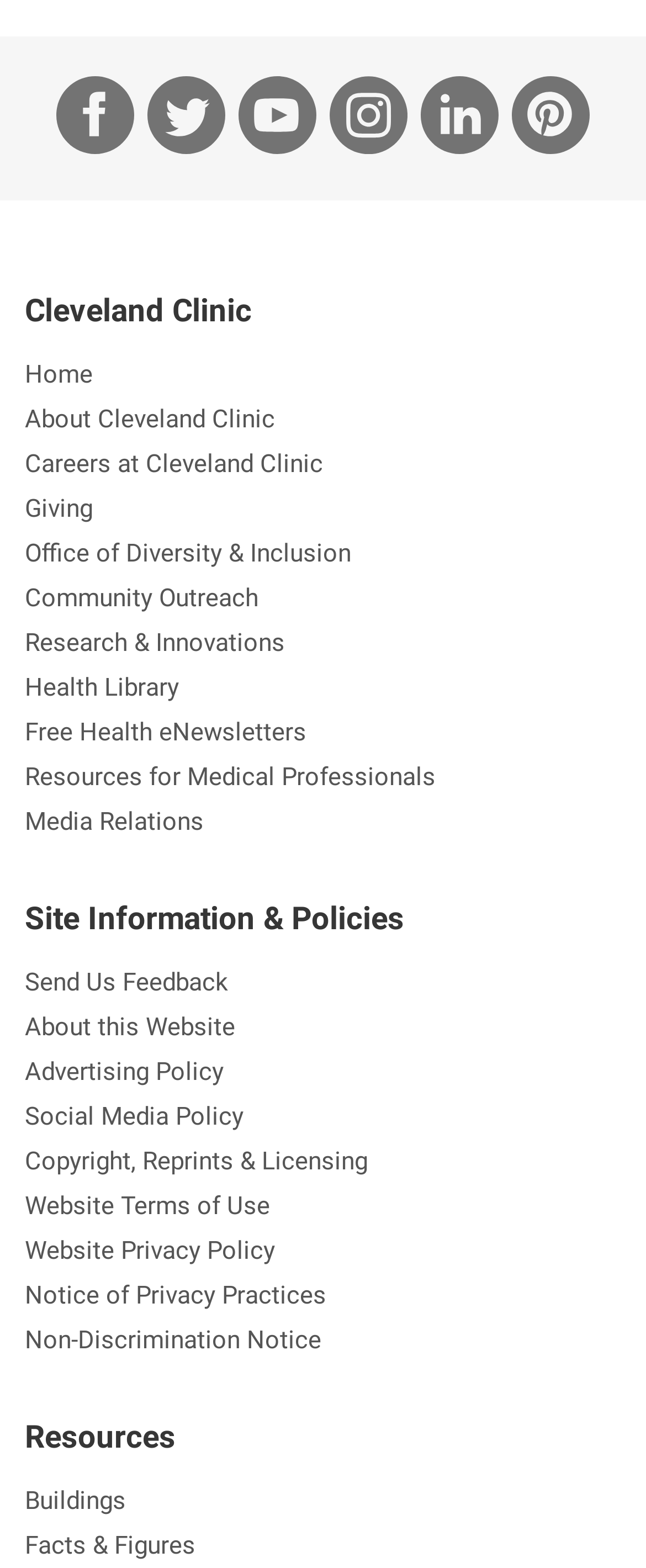Identify the bounding box of the UI component described as: "Send Us Feedback".

[0.038, 0.615, 0.962, 0.639]